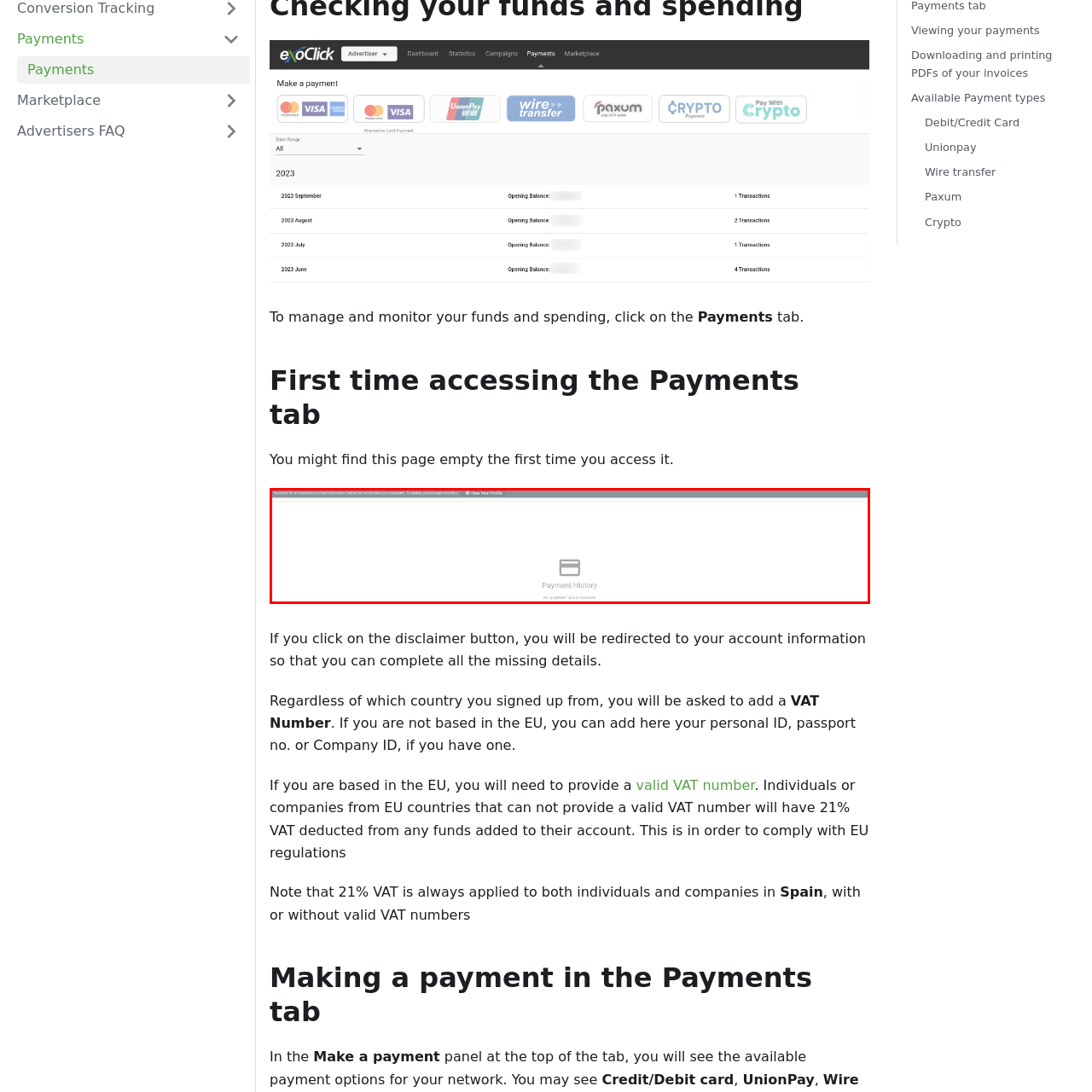Describe in detail what you see in the image highlighted by the red border.

The image displays a clean and minimalist layout from a financial platform's "Payment History" section. Centered prominently is a simple icon of a credit card, symbolizing the focus on payment transactions. Below the icon, the text "Payment History" indicates the purpose of the section. Beneath that, a message reads "No payment history available," suggesting that the user has not yet completed any transactions. This design conveys essential information in a straightforward manner, evoking a sense of clarity and accessibility for user navigation. The overall aesthetic is sleek, reinforcing a professional online interface for managing financial activities.